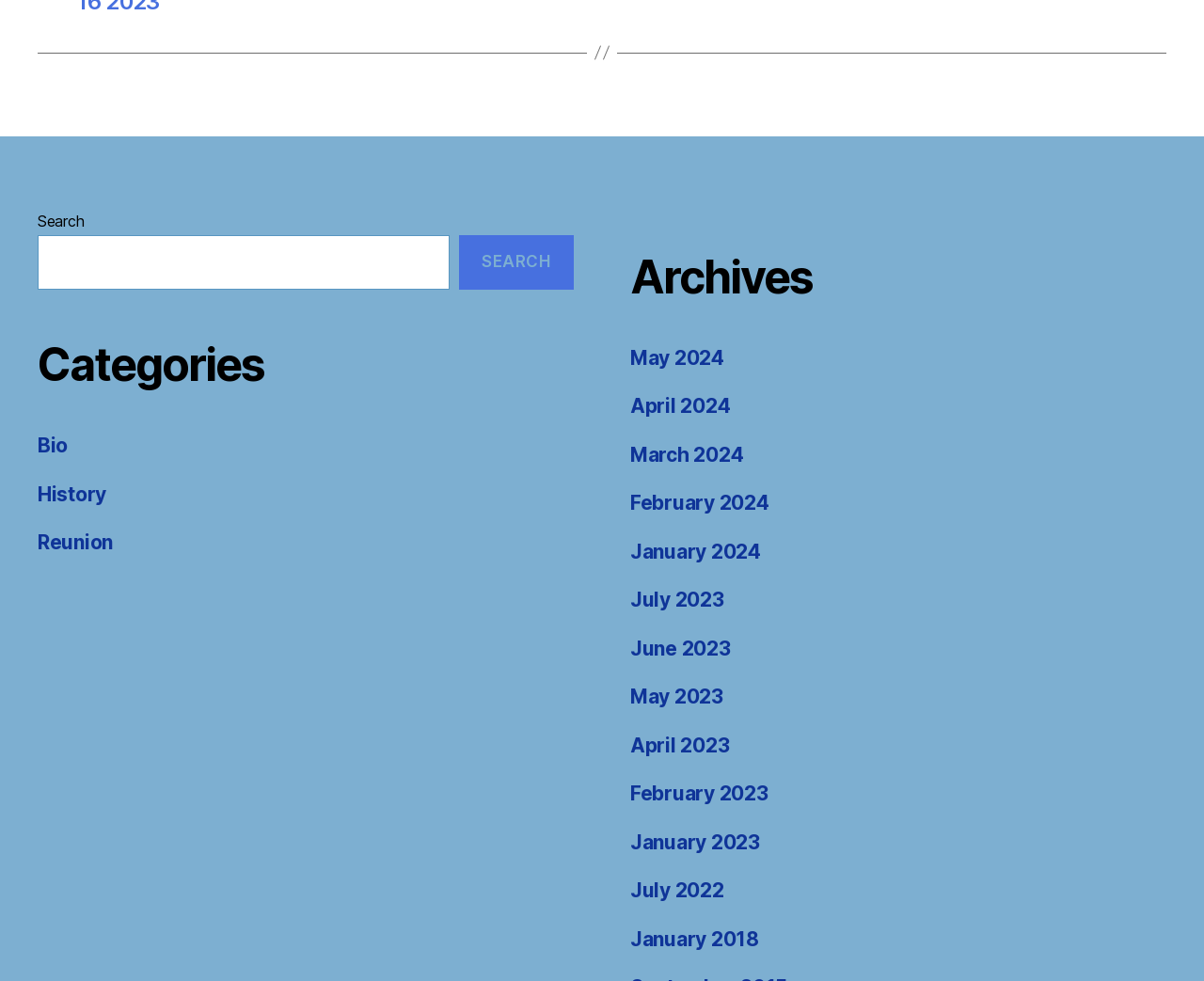Please give a succinct answer using a single word or phrase:
What is the primary function of the top-left section?

Search